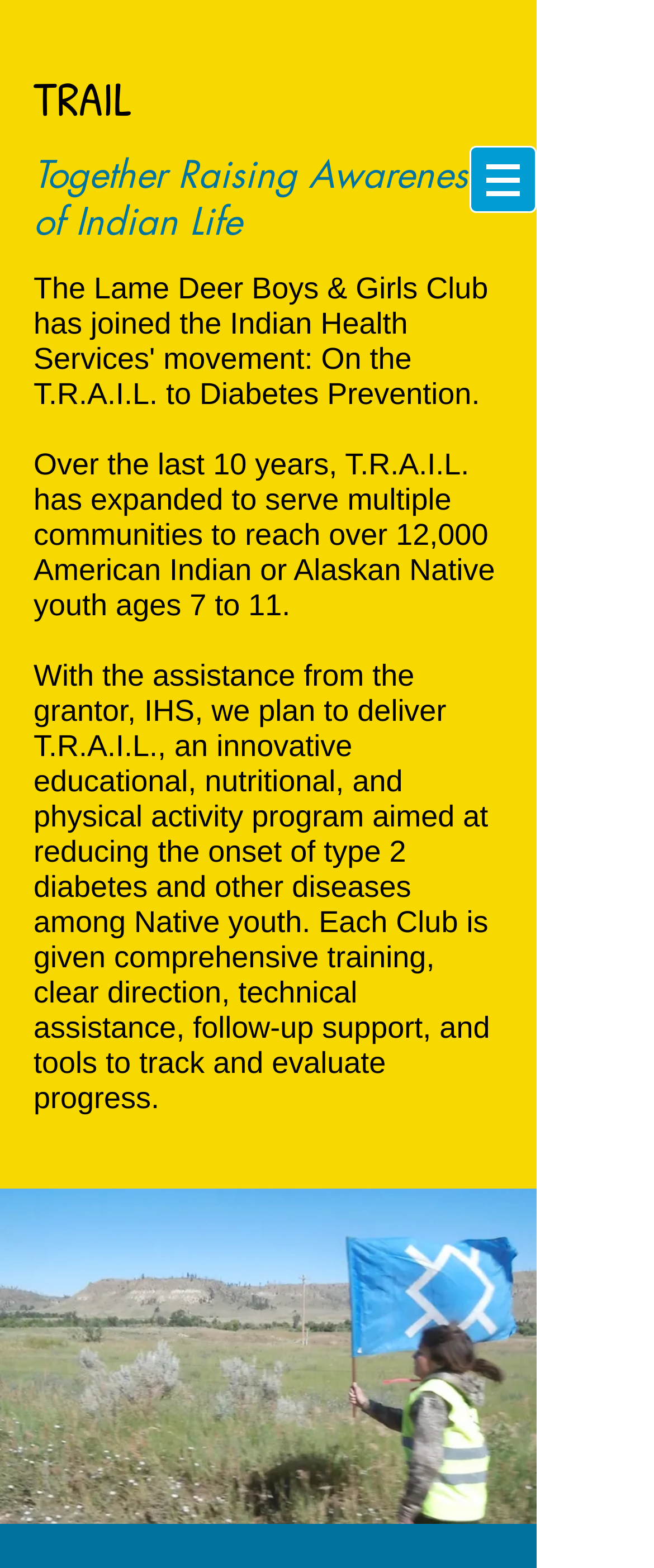How many communities does T.R.A.I.L. serve?
Kindly answer the question with as much detail as you can.

According to the StaticText element, T.R.A.I.L. has expanded to serve multiple communities over the last 10 years.